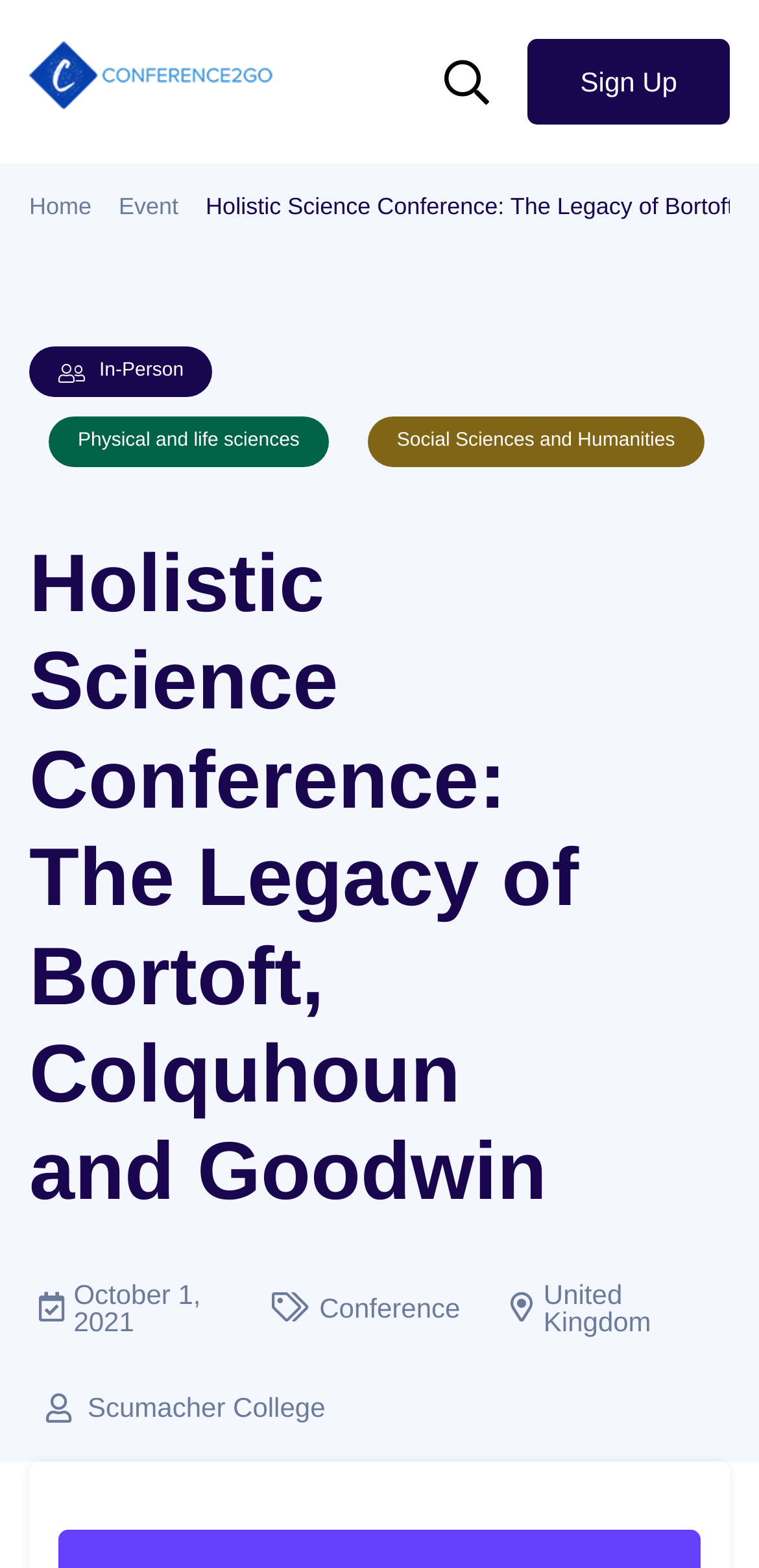Locate the bounding box coordinates of the clickable element to fulfill the following instruction: "Click the Conference2Go logo". Provide the coordinates as four float numbers between 0 and 1 in the format [left, top, right, bottom].

[0.038, 0.025, 0.359, 0.072]